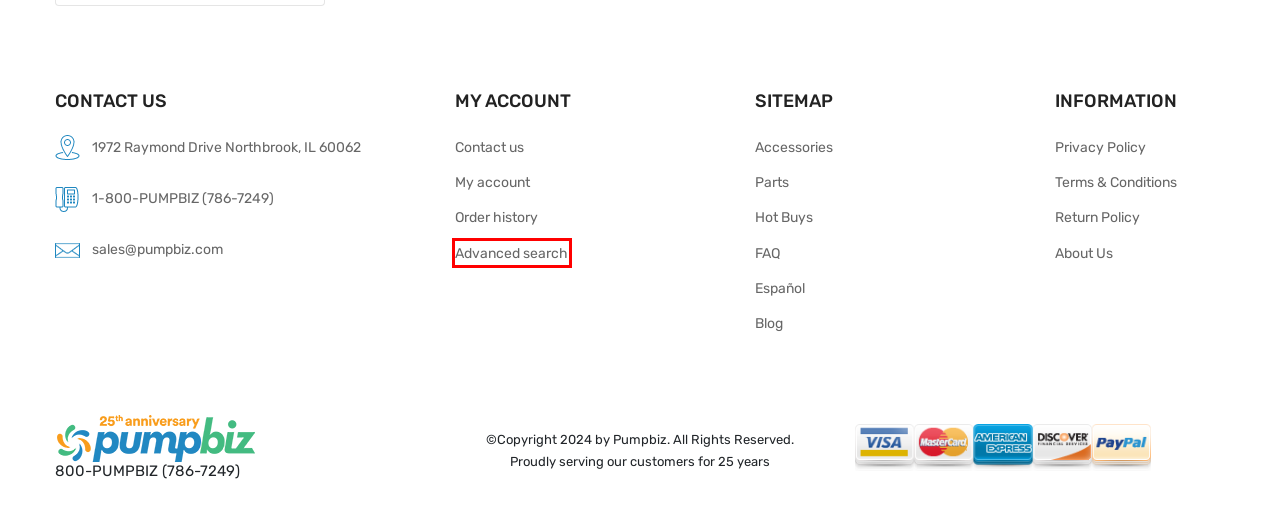You have received a screenshot of a webpage with a red bounding box indicating a UI element. Please determine the most fitting webpage description that matches the new webpage after clicking on the indicated element. The choices are:
A. returns
B. Terms and Conditions
C. Contact Us
D. Frequently Asked Questions
E. Privacy Policy
F. Catalog Advanced Search
G. Blog
H. Pumpbiz en Espanol

F